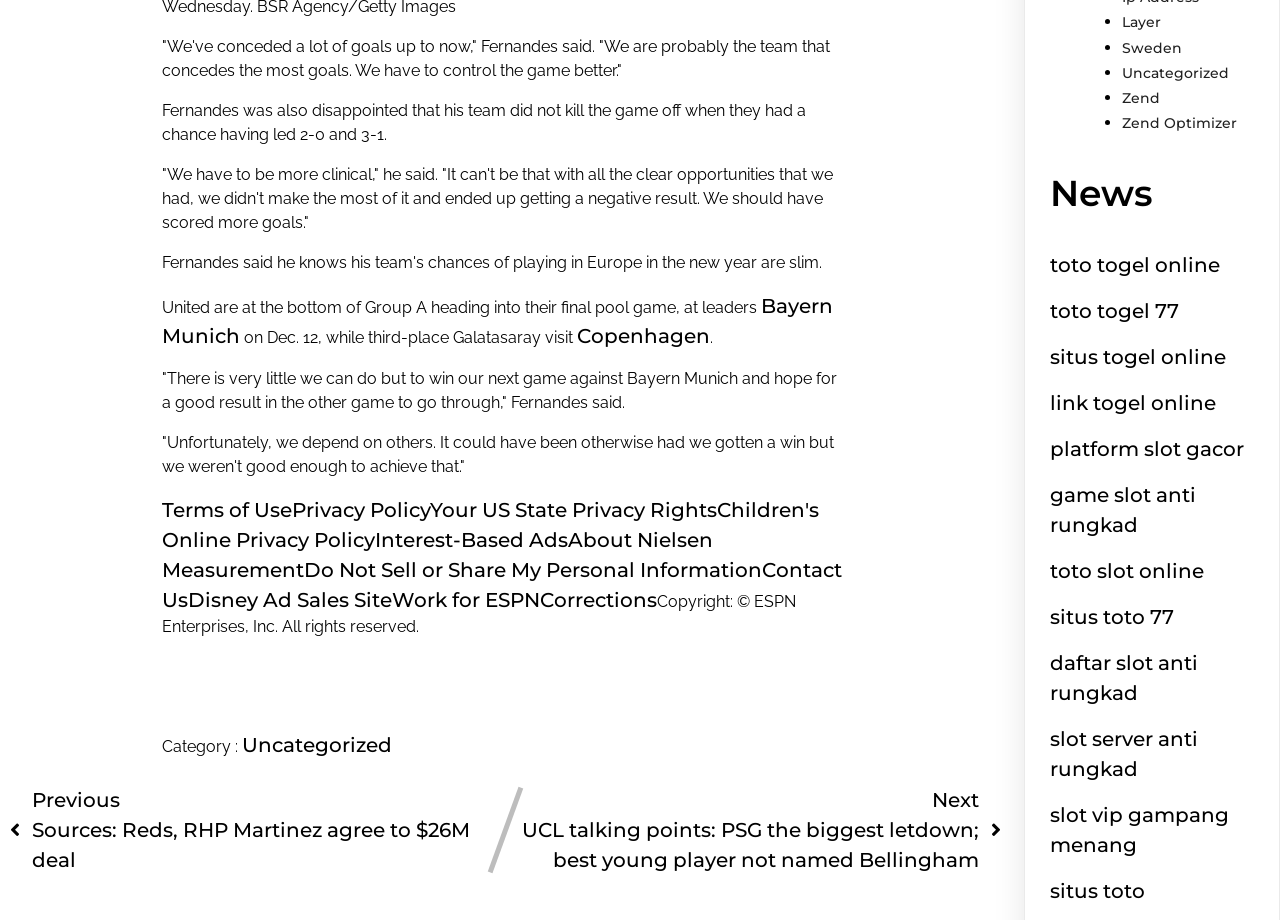Ascertain the bounding box coordinates for the UI element detailed here: "Zend". The coordinates should be provided as [left, top, right, bottom] with each value being a float between 0 and 1.

[0.877, 0.097, 0.906, 0.116]